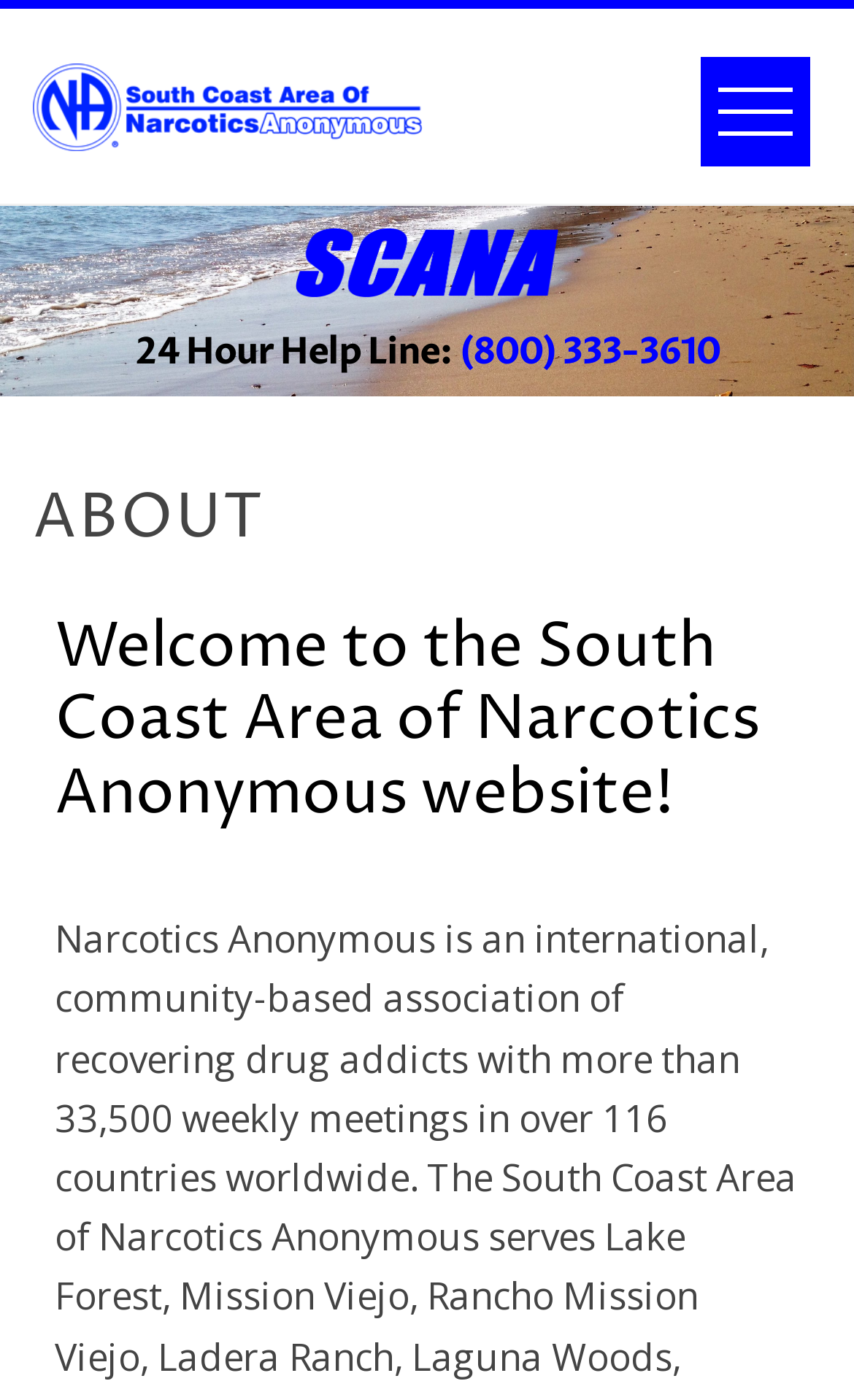Observe the image and answer the following question in detail: What is the text of the main heading?

I found the main heading by looking at the heading element with bounding box coordinates [0.038, 0.346, 0.962, 0.398] which has the text 'ABOUT'.